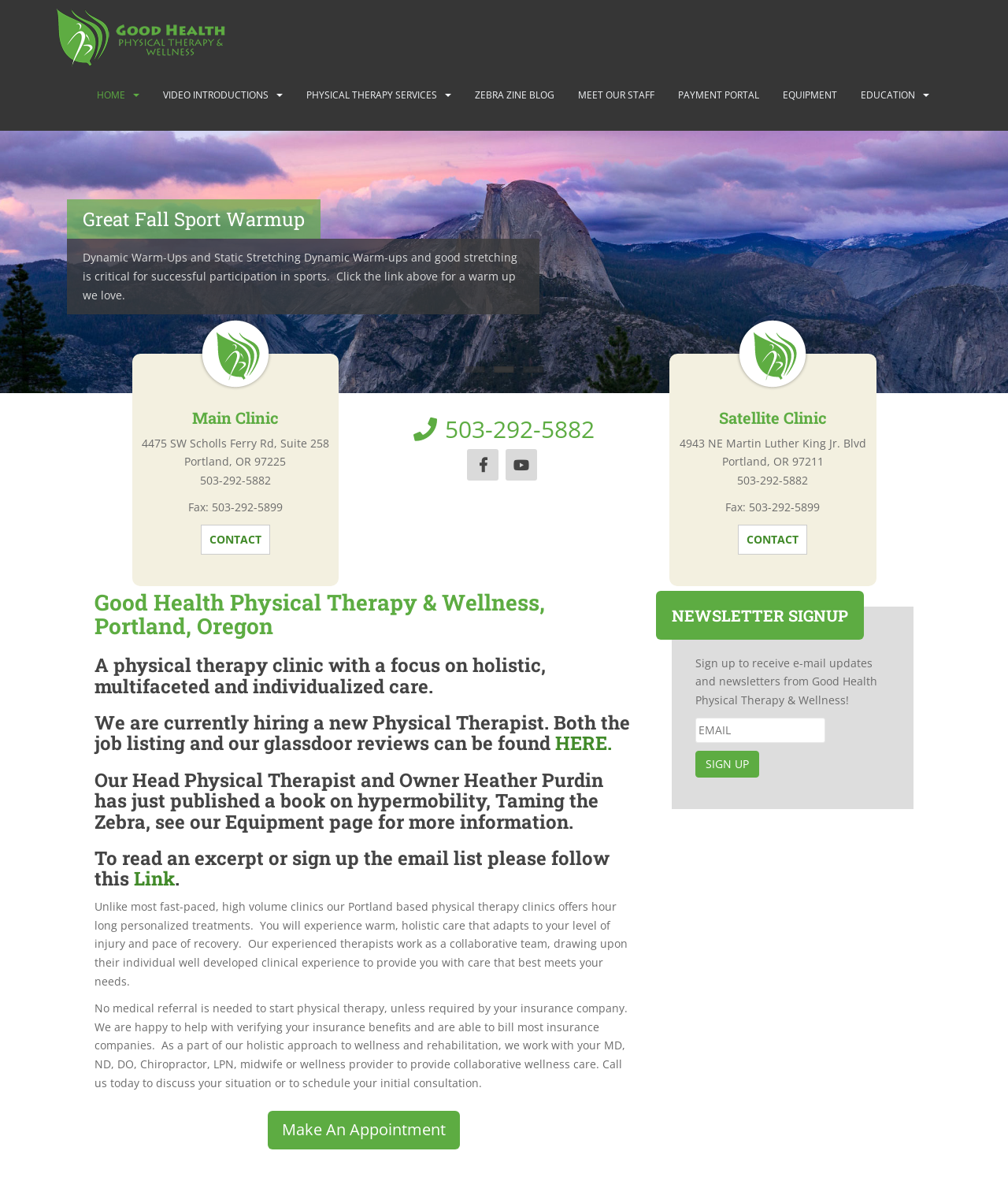What is the name of the book written by Heather Purdin?
Refer to the image and answer the question using a single word or phrase.

Taming the Zebra